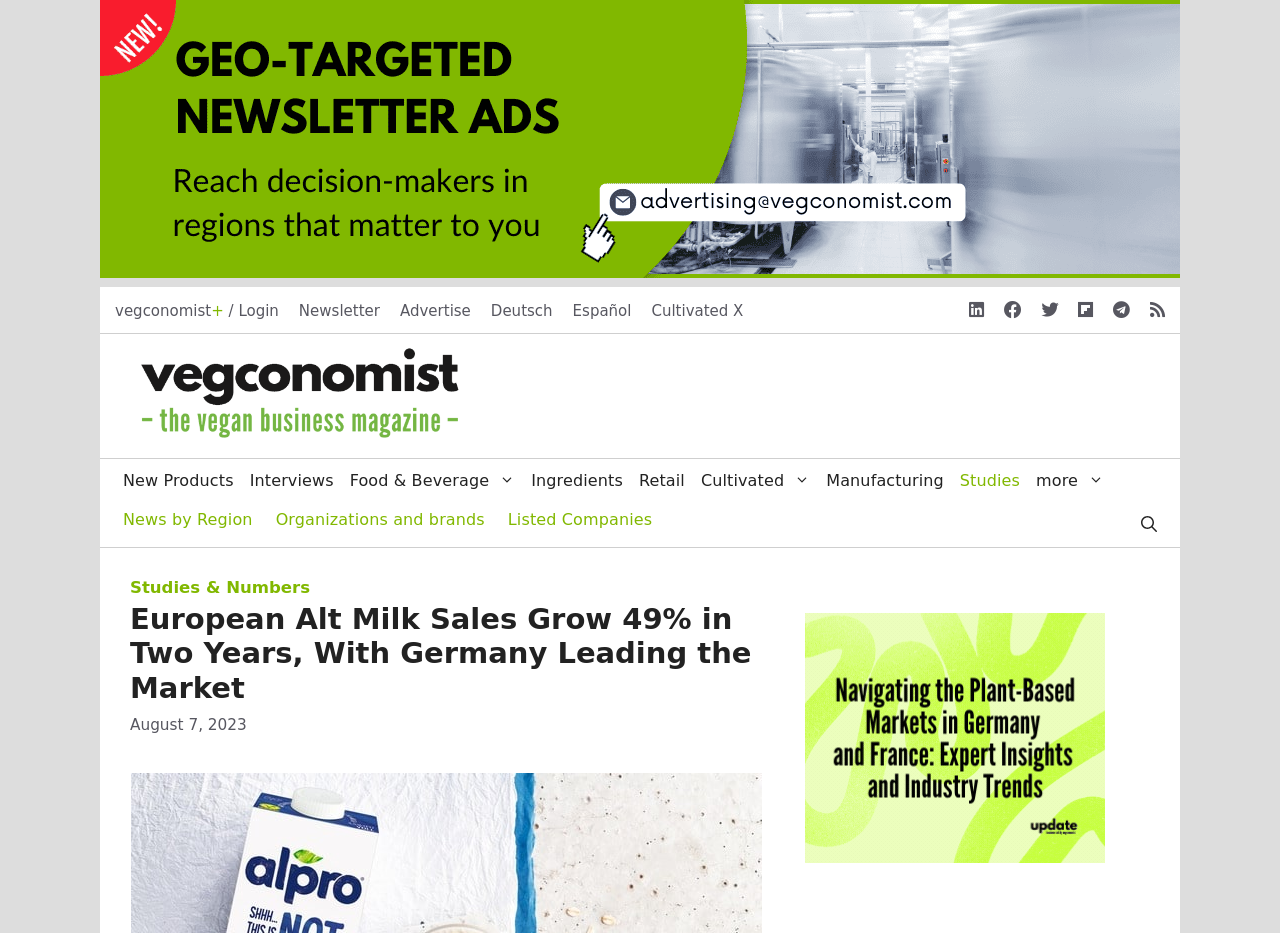Please identify the coordinates of the bounding box that should be clicked to fulfill this instruction: "read news by region".

[0.096, 0.551, 0.197, 0.565]